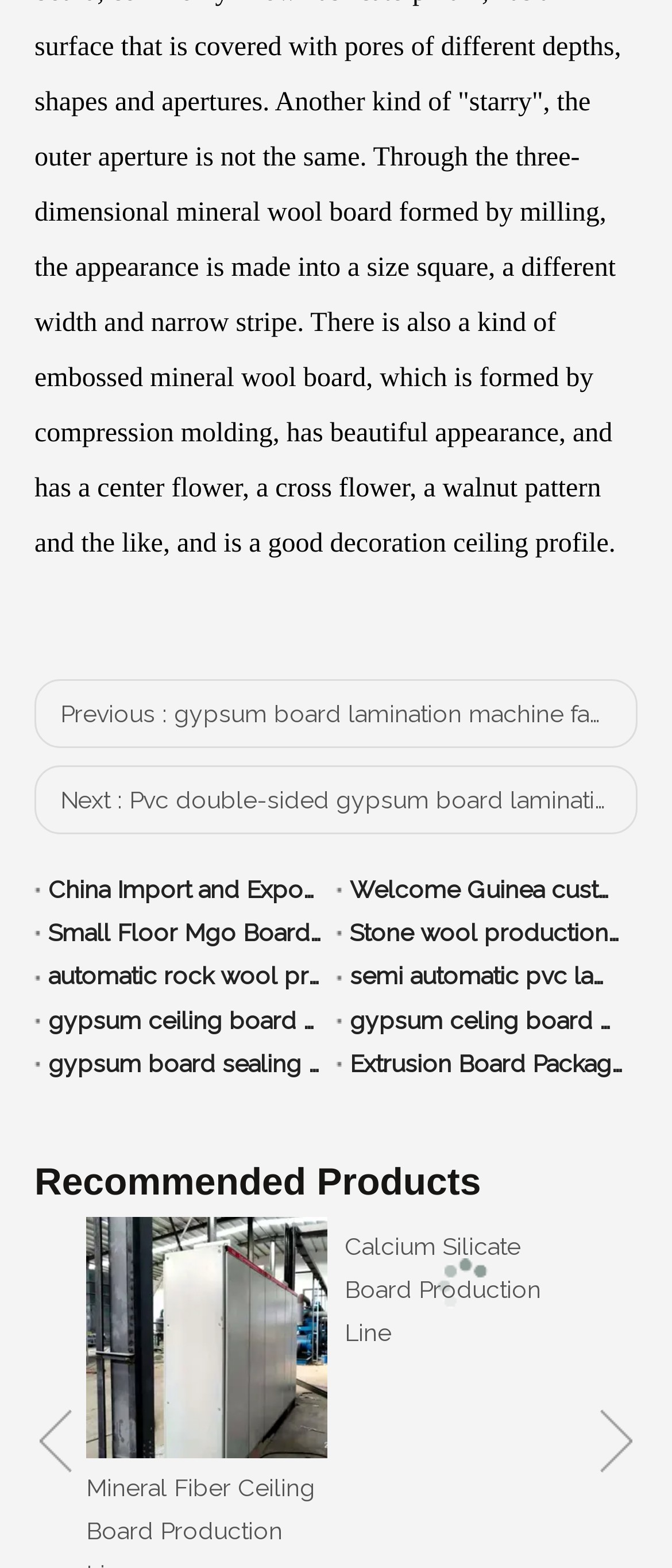Could you determine the bounding box coordinates of the clickable element to complete the instruction: "Learn about the 'Mineral Fiber Ceiling Board Production Line'"? Provide the coordinates as four float numbers between 0 and 1, i.e., [left, top, right, bottom].

[0.513, 0.776, 0.872, 0.929]